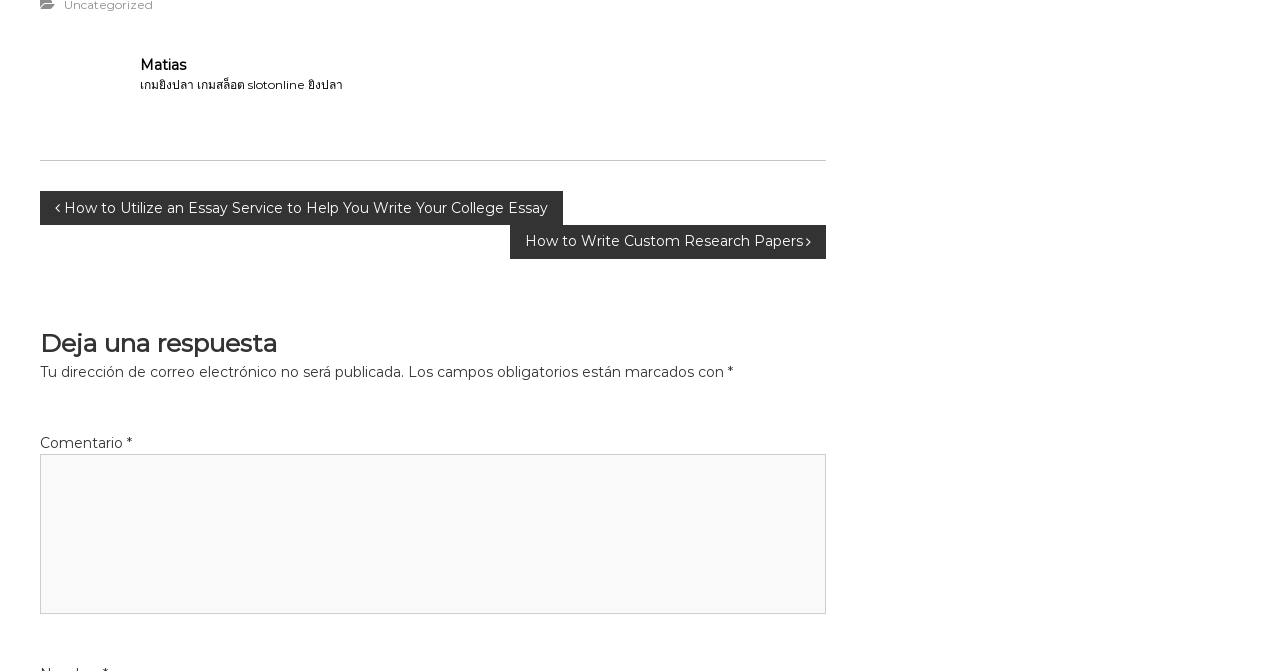Please specify the bounding box coordinates of the clickable region to carry out the following instruction: "Click on the 'เกมสล็อต' link". The coordinates should be four float numbers between 0 and 1, in the format [left, top, right, bottom].

[0.154, 0.114, 0.191, 0.136]